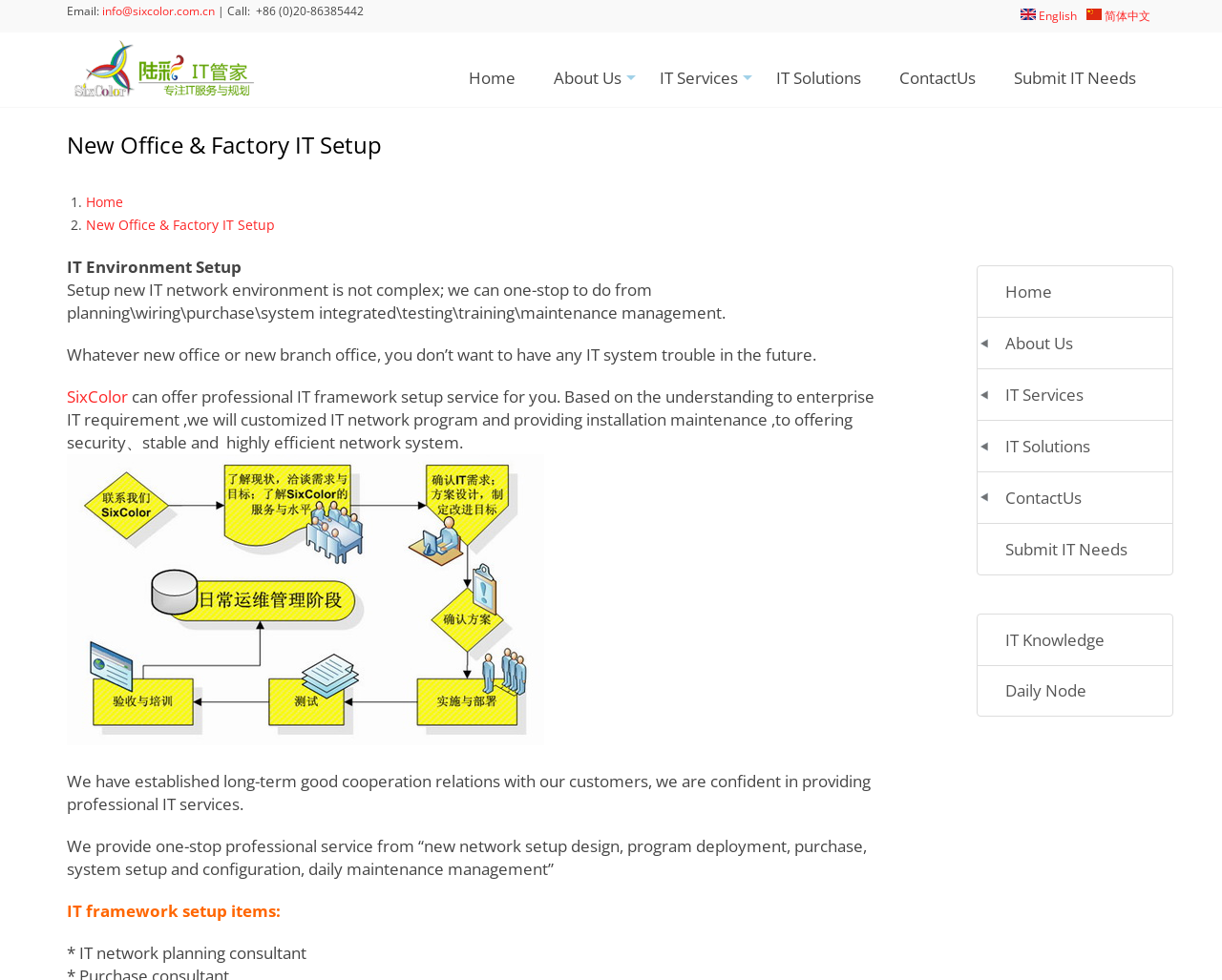What is the purpose of the 'Submit IT Needs' link?
Please give a detailed and thorough answer to the question, covering all relevant points.

I inferred this by looking at the context of the link, which is placed in the main menu alongside other links related to IT services. The link's label suggests that it allows users to submit their IT needs, possibly to request assistance or services from the company.